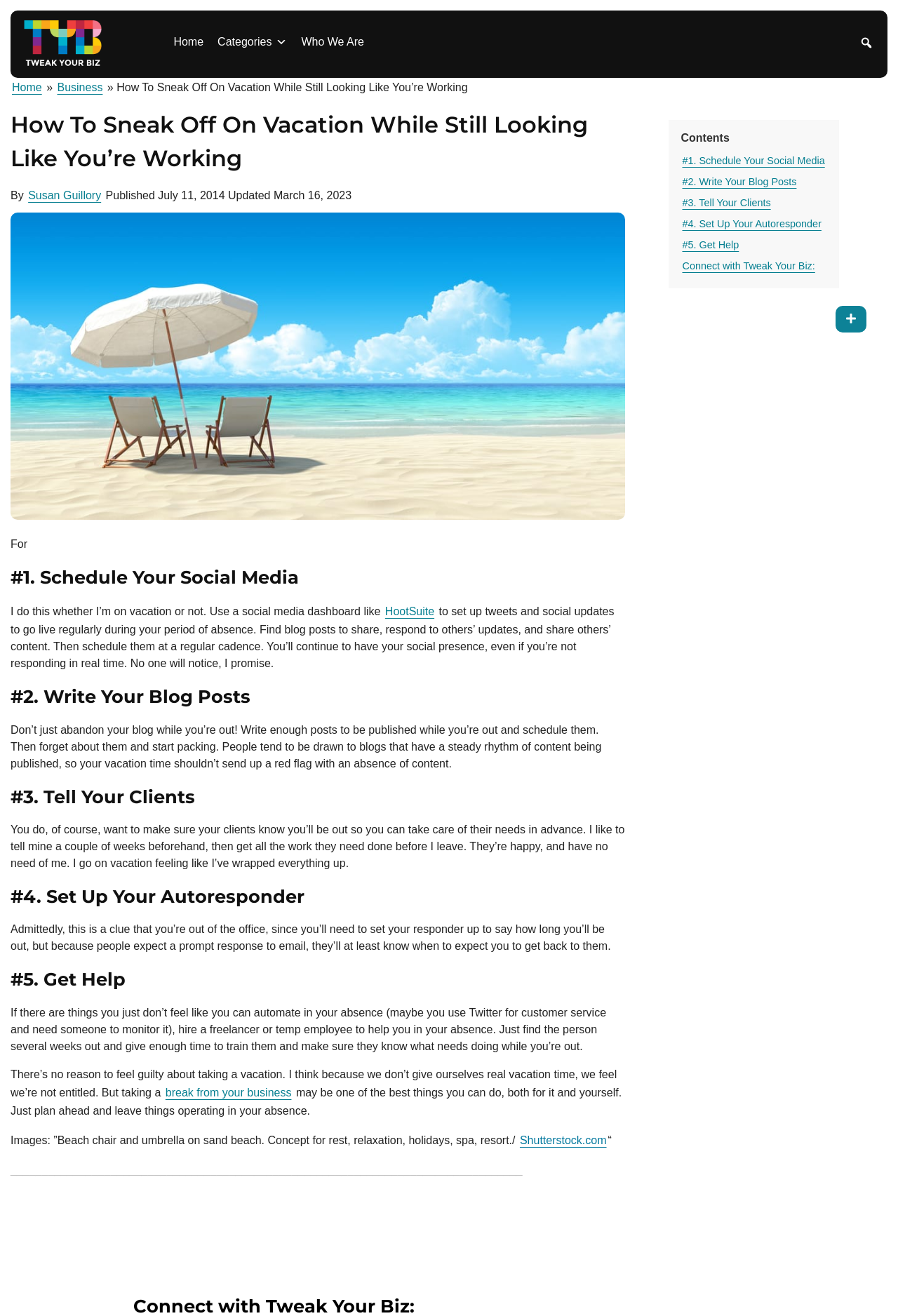Could you highlight the region that needs to be clicked to execute the instruction: "Go to Home page"?

[0.185, 0.021, 0.234, 0.043]